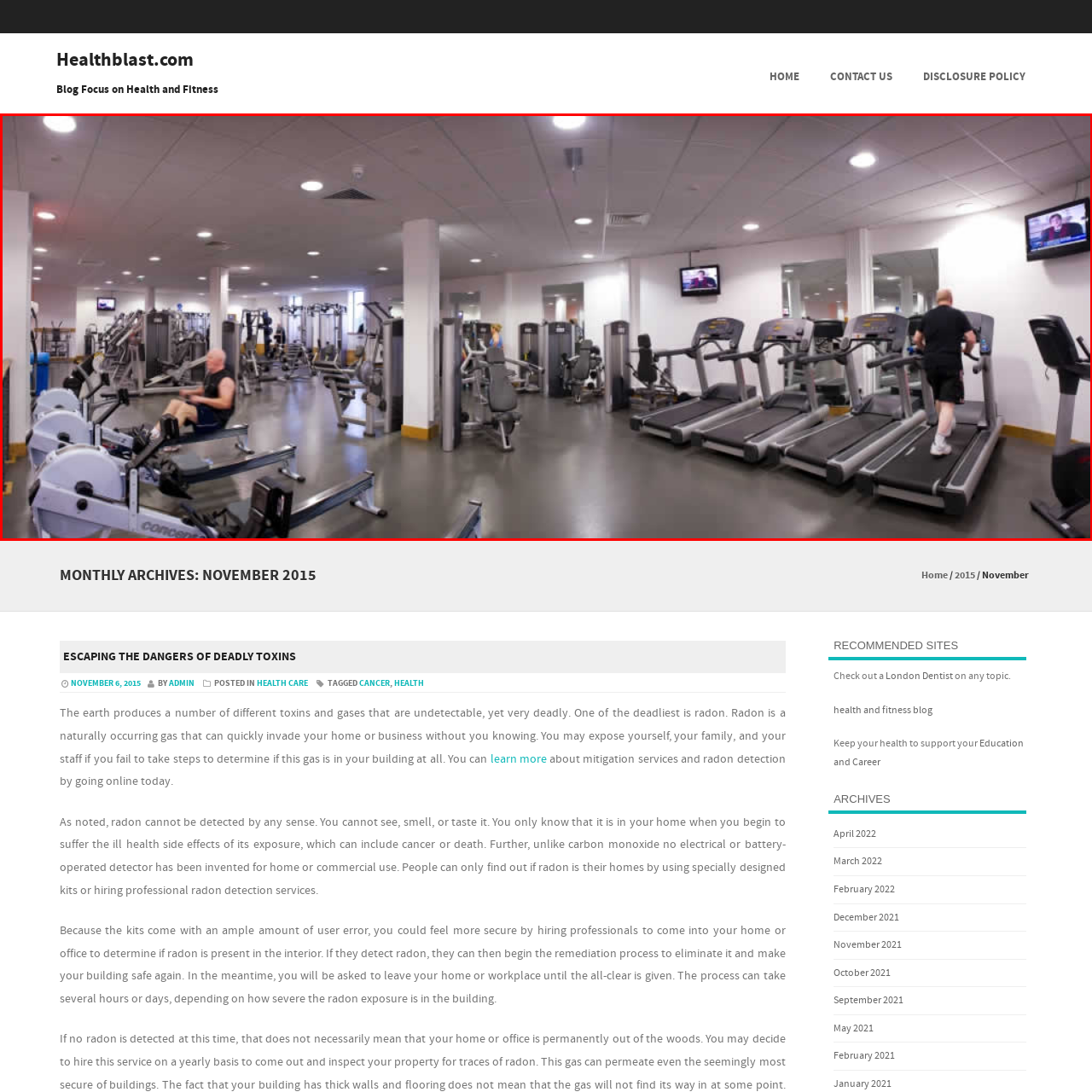Thoroughly describe the scene captured inside the red-bordered section of the image.

The image captures a spacious and well-equipped gym interior, showcasing a variety of workout equipment designed for fitness enthusiasts. On the left side, an individual is engaged in rowing on a rowing machine, demonstrating a commitment to cardiovascular fitness. In the center and background, several resistance and weight machines are visible, indicating a comprehensive strength training setup. 

On the right side, a person is jogging on a treadmill, with two television screens mounted on the wall offering entertainment or information, enhancing the workout experience. The well-lit environment, complete with modern lighting fixtures, contributes to a motivating atmosphere for exercise, making it conducive for both individual and group workouts. Overall, the gym promotes a healthy lifestyle and fitness engagement among its users.